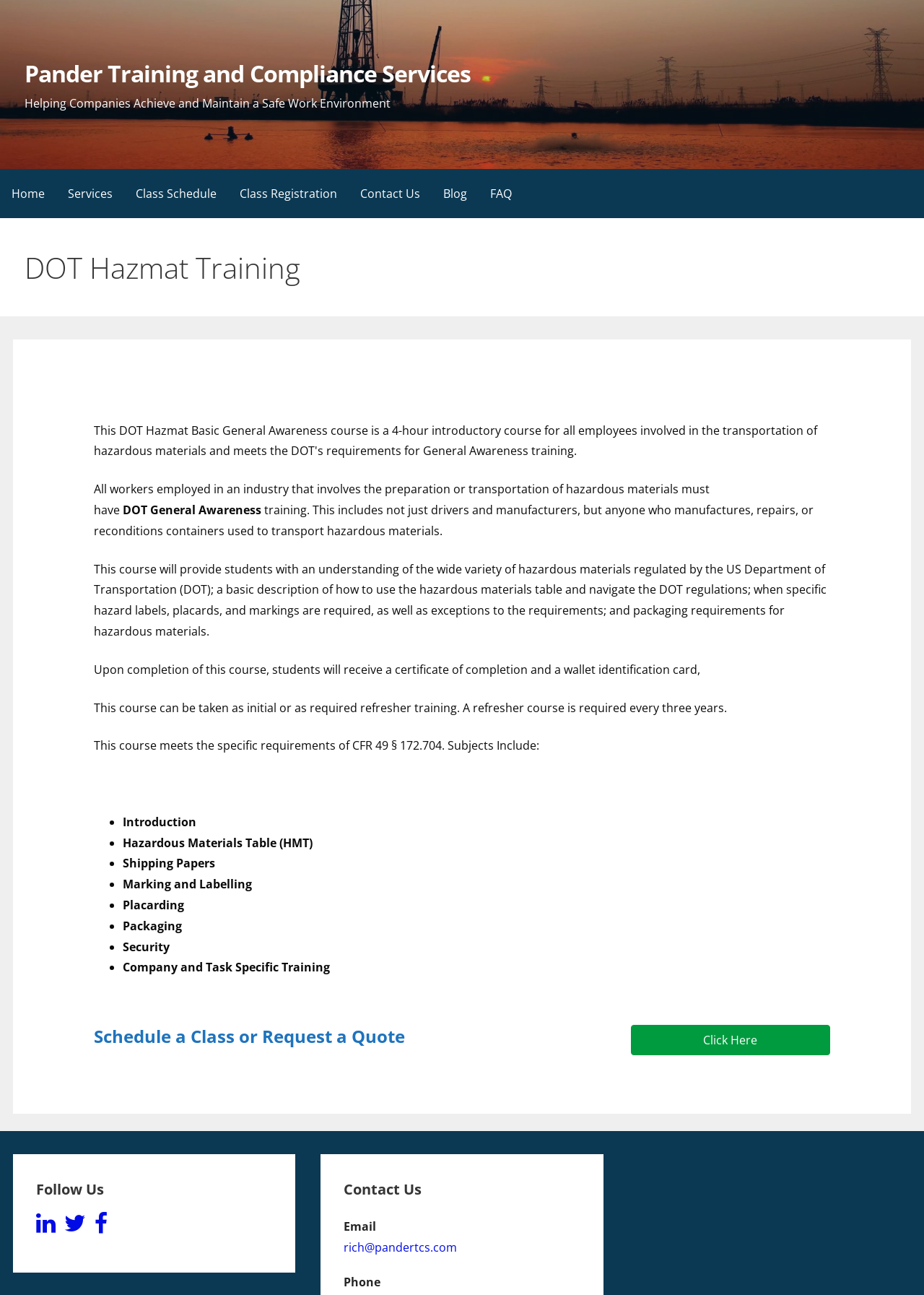What is the contact email address provided on the webpage?
From the image, respond with a single word or phrase.

rich@pandertcs.com